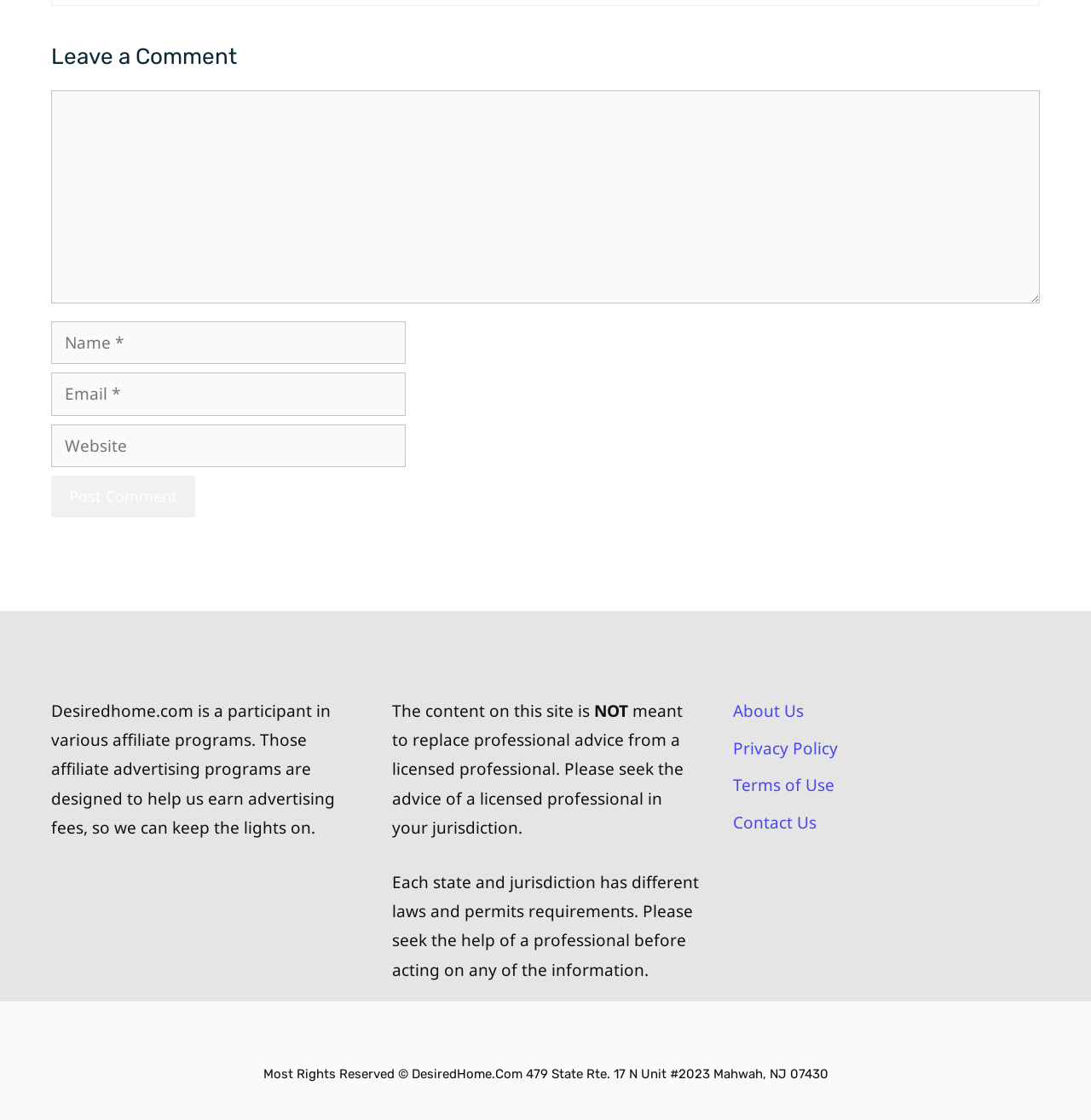Determine the bounding box coordinates of the element that should be clicked to execute the following command: "visit about us page".

[0.672, 0.625, 0.737, 0.645]